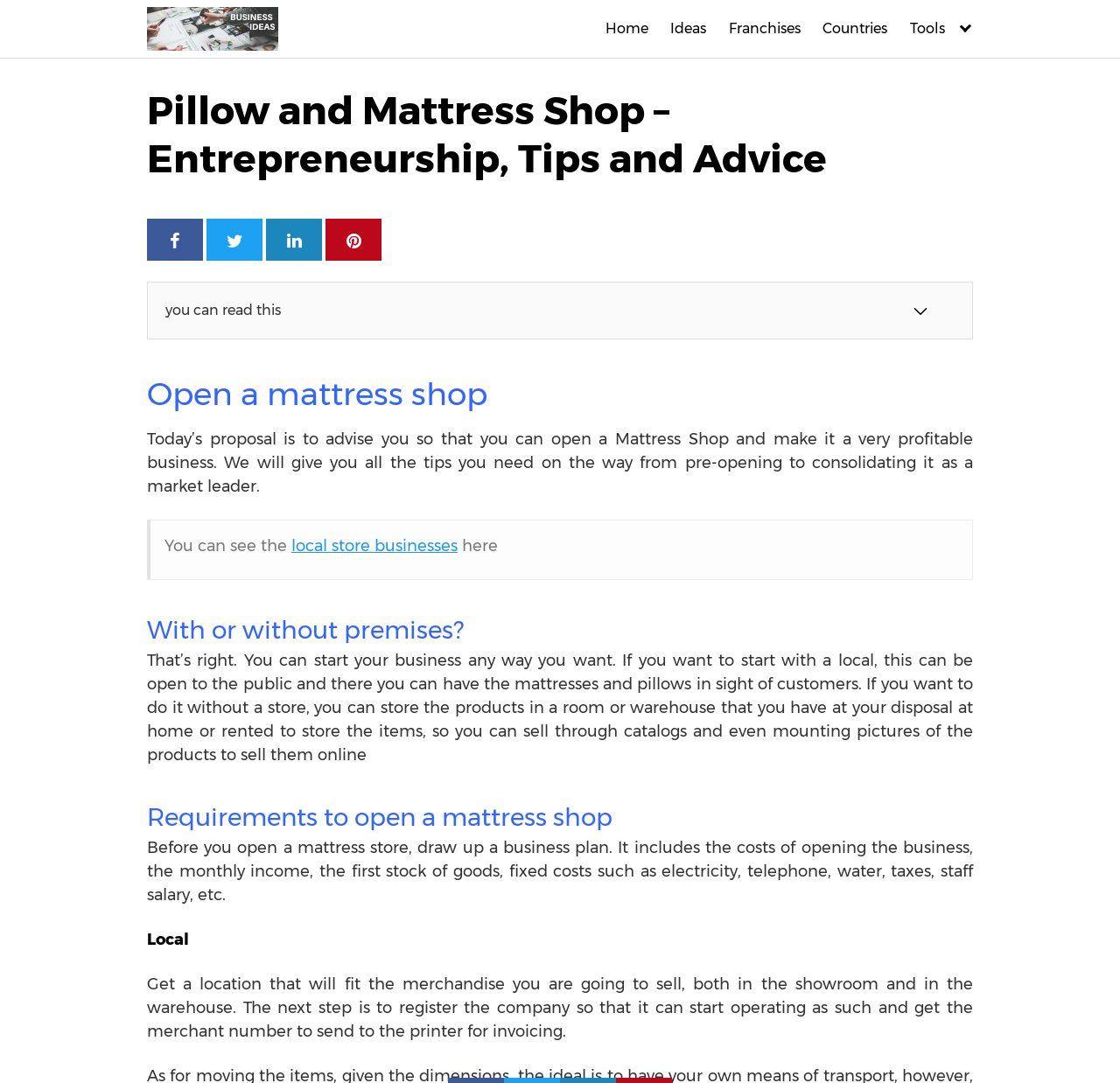Can you start a mattress business without a physical store?
Look at the screenshot and respond with one word or a short phrase.

Yes